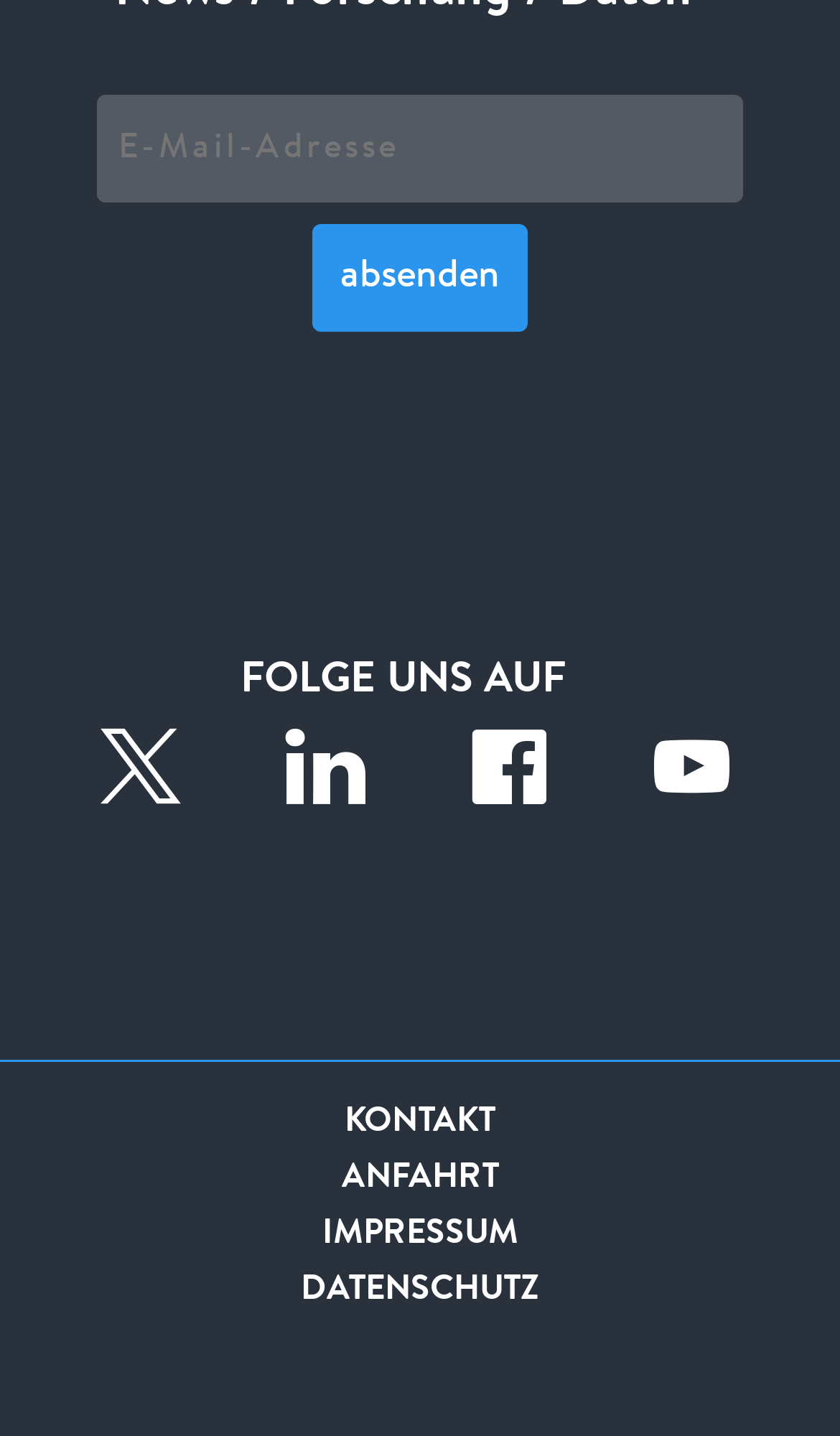Please provide the bounding box coordinates for the element that needs to be clicked to perform the following instruction: "View contact information". The coordinates should be given as four float numbers between 0 and 1, i.e., [left, top, right, bottom].

[0.41, 0.77, 0.59, 0.794]